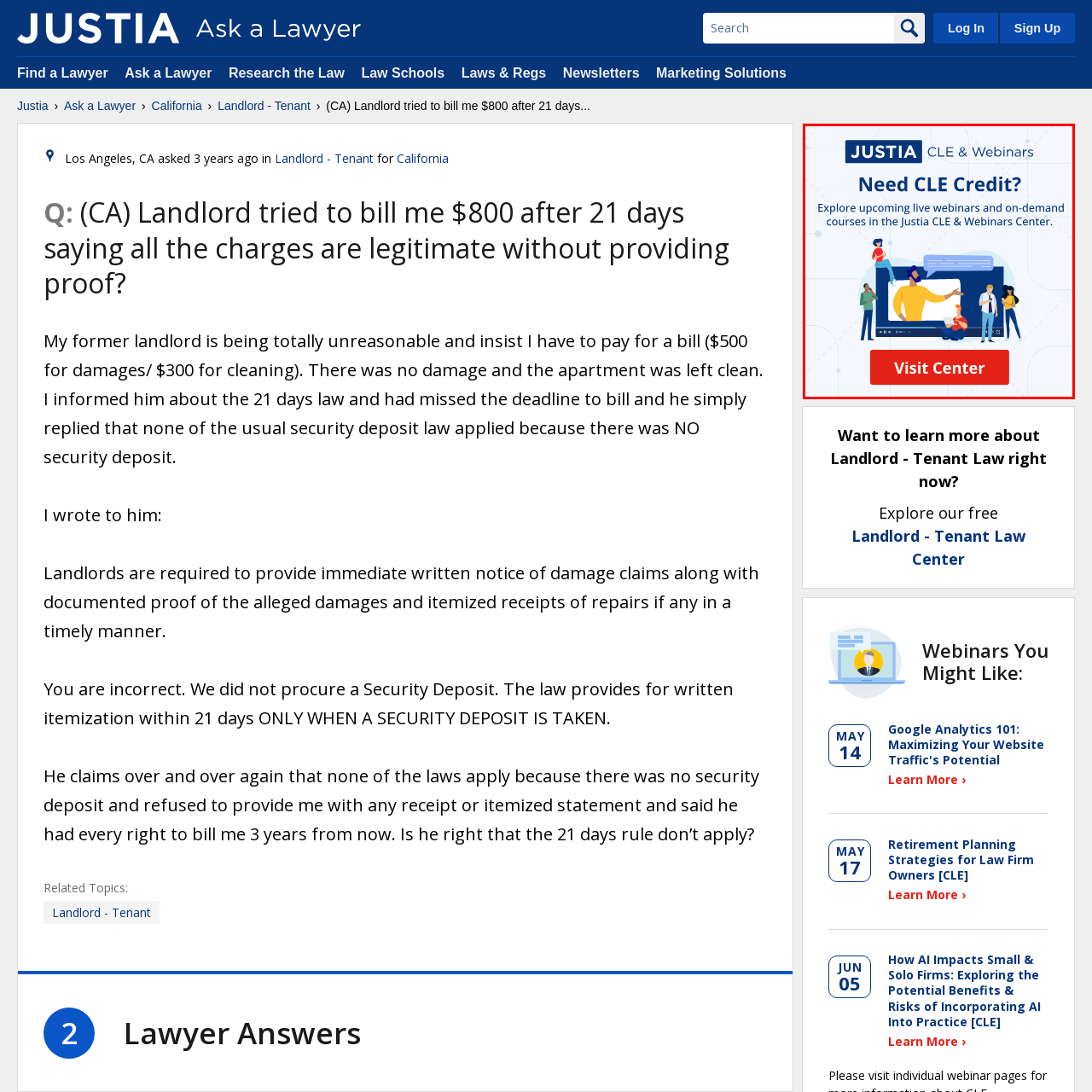Articulate a detailed description of the image enclosed by the red outline.

The image showcases a promotional graphic for Justia's Continuing Legal Education (CLE) offerings, inviting users to explore upcoming webinars and on-demand courses. At the top, the Justia logo is prominently displayed alongside the text "CLE & Webinars." The central focus is a visual of a computer screen featuring a virtual seminar, with animated figures representing engaged participants, conveying a sense of interactive learning. Below this, a bold call-to-action reads "Visit Center," encouraging viewers to take the next step in their legal education journey. The overall design is vibrant and informative, aimed at legal professionals seeking to enhance their knowledge and fulfill their CLE requirements.